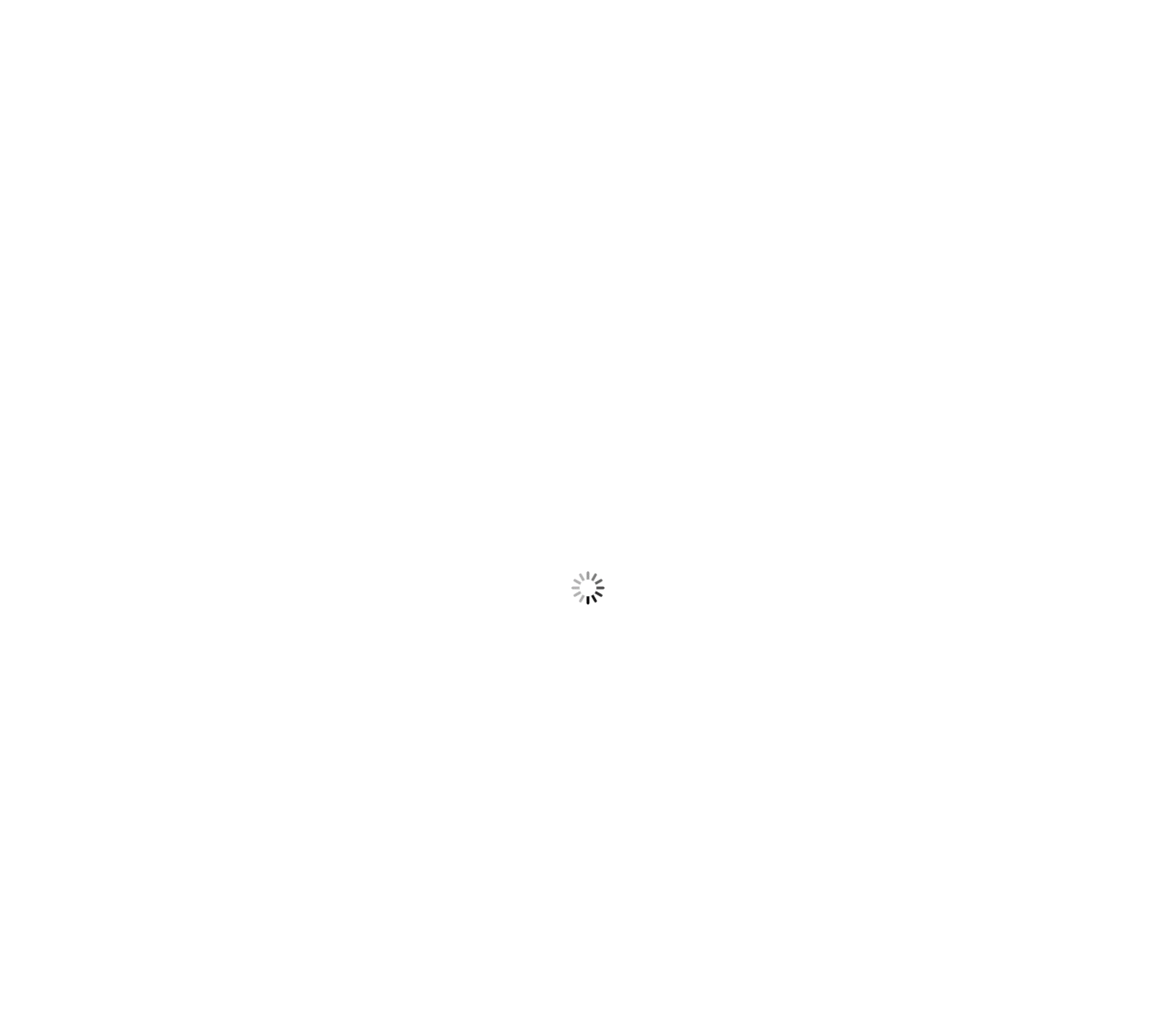Could you provide the bounding box coordinates for the portion of the screen to click to complete this instruction: "Click the CONTACT link"?

[0.791, 0.0, 0.846, 0.081]